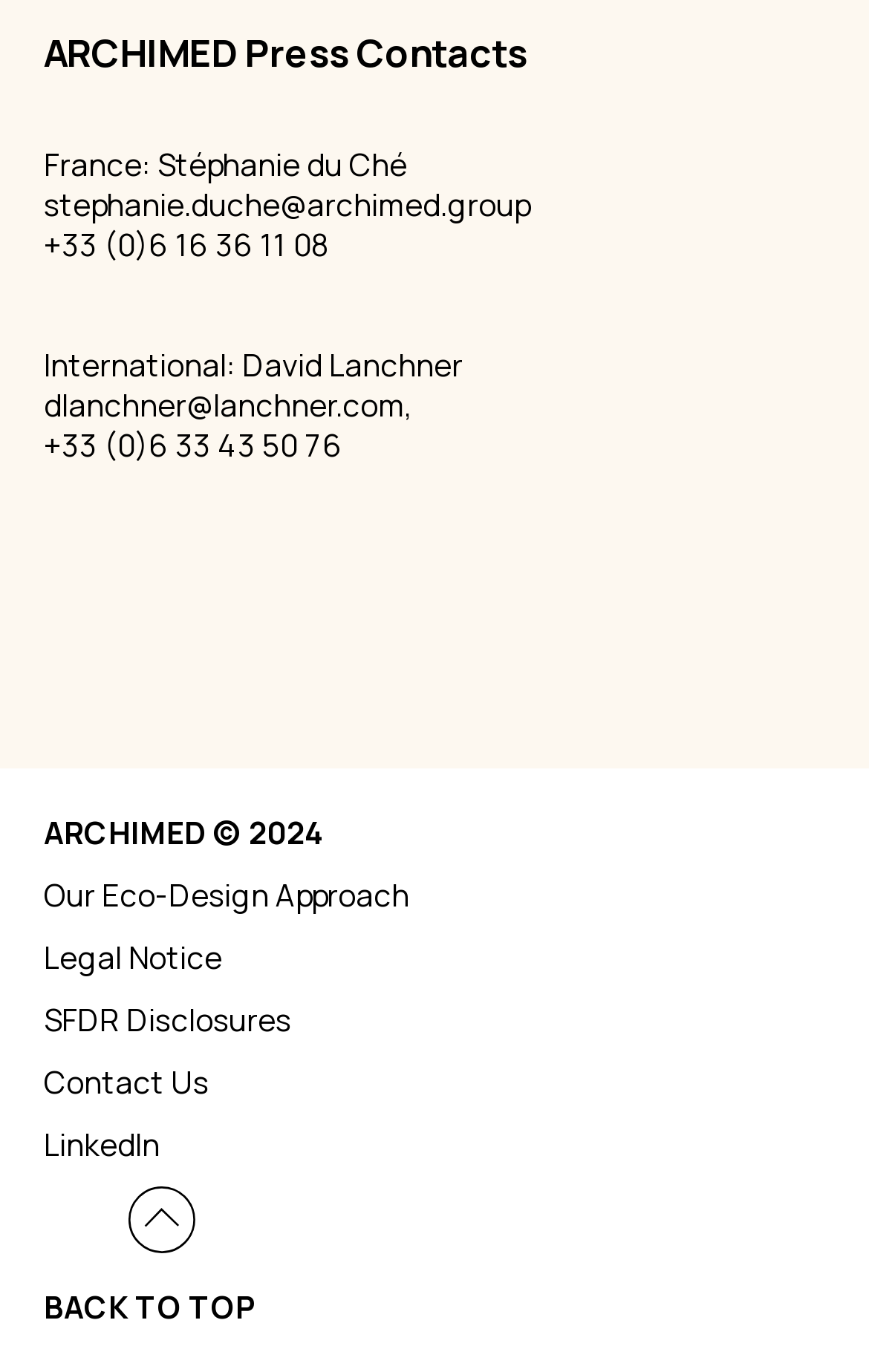What is the phone number of the international press contact?
We need a detailed and meticulous answer to the question.

I found the answer by looking at the StaticText element with the text '+33 (0)6 33 43 50 76' which is located below the international press contact's name.